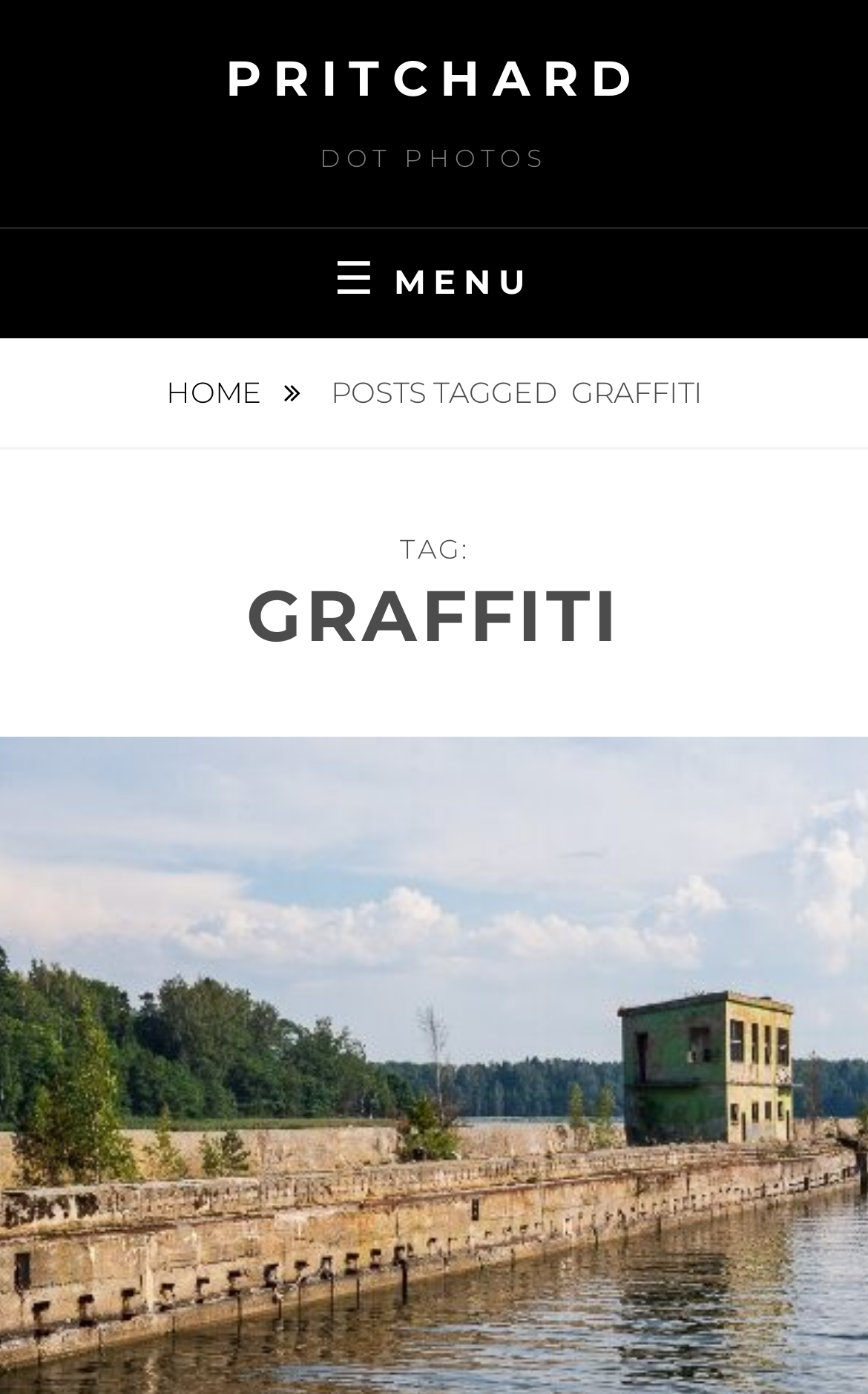Find the bounding box coordinates for the element described here: "Menu".

[0.313, 0.164, 0.687, 0.243]